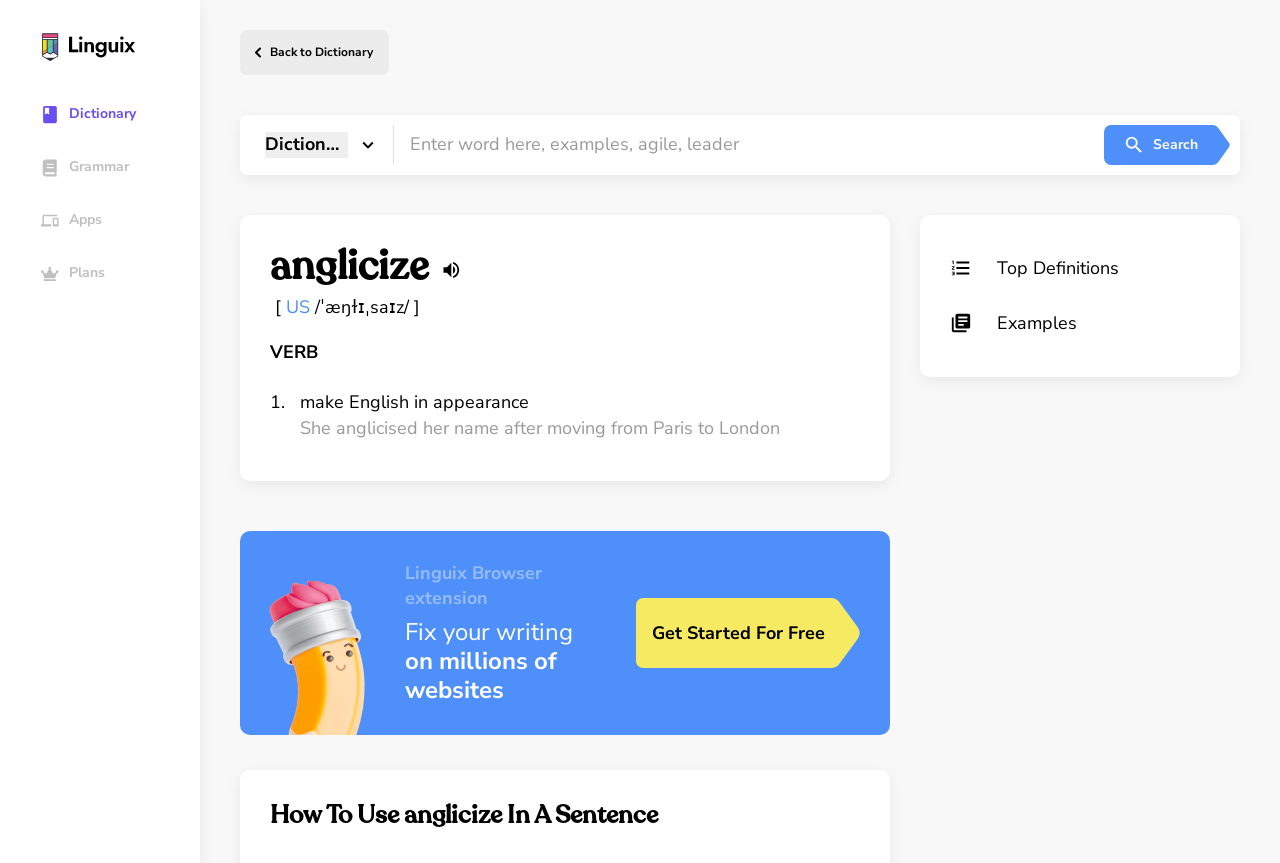Determine the bounding box coordinates of the clickable area required to perform the following instruction: "read about Pokemon Christmas presents". The coordinates should be represented as four float numbers between 0 and 1: [left, top, right, bottom].

None